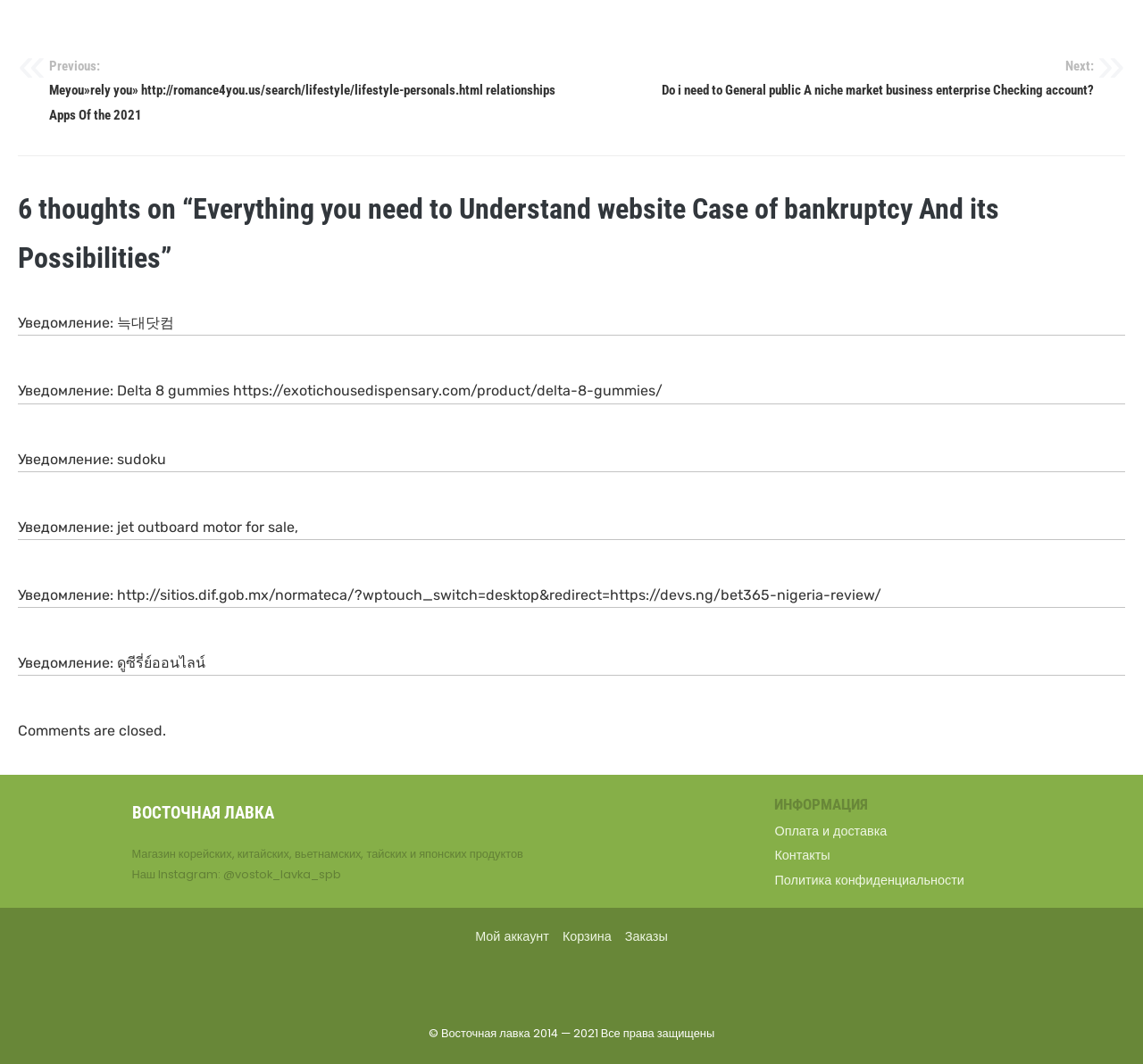Please determine the bounding box coordinates of the element's region to click for the following instruction: "Visit the 'Delta 8 gummies' page".

[0.102, 0.359, 0.58, 0.375]